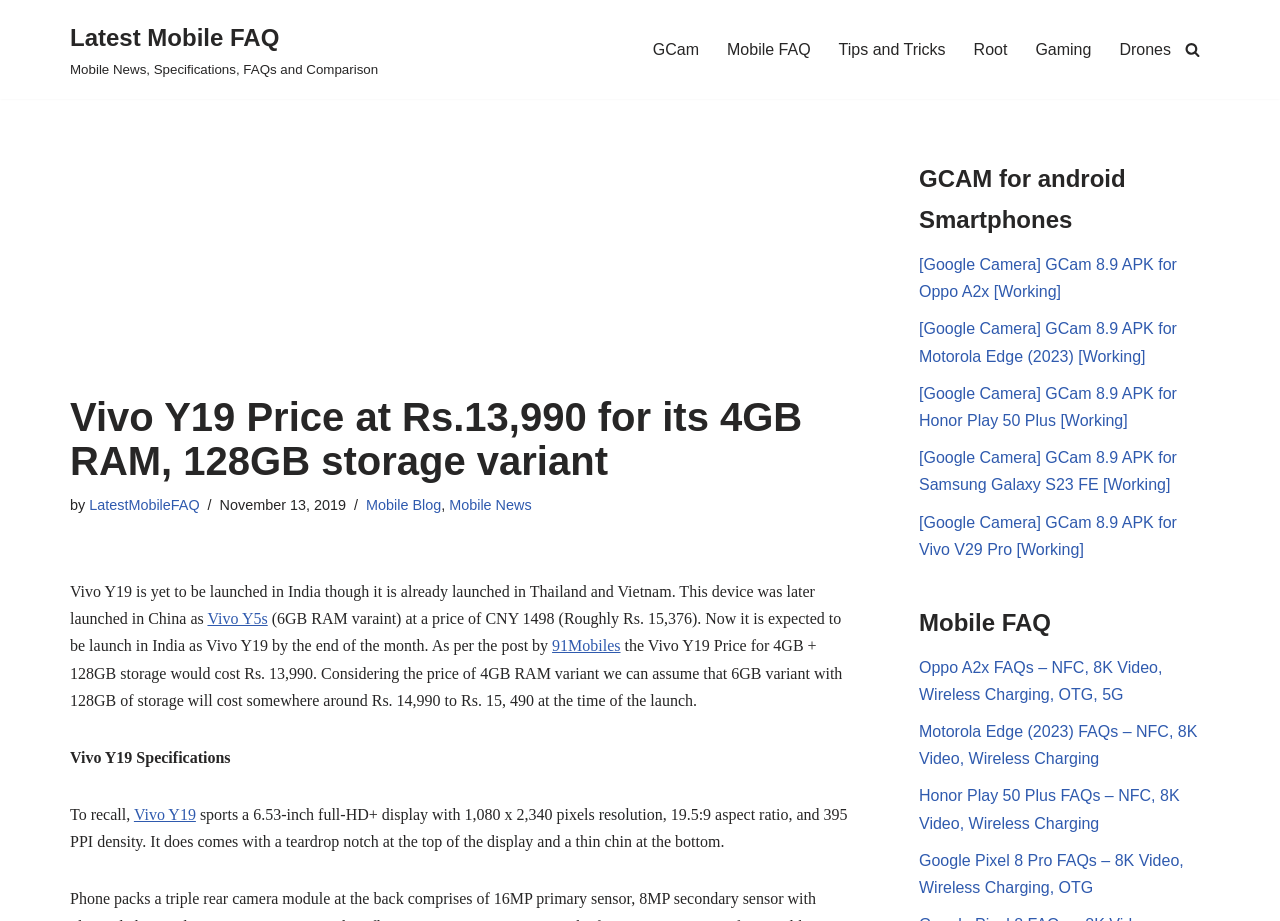Identify the bounding box coordinates of the clickable section necessary to follow the following instruction: "click on the link to البرامج". The coordinates should be presented as four float numbers from 0 to 1, i.e., [left, top, right, bottom].

None